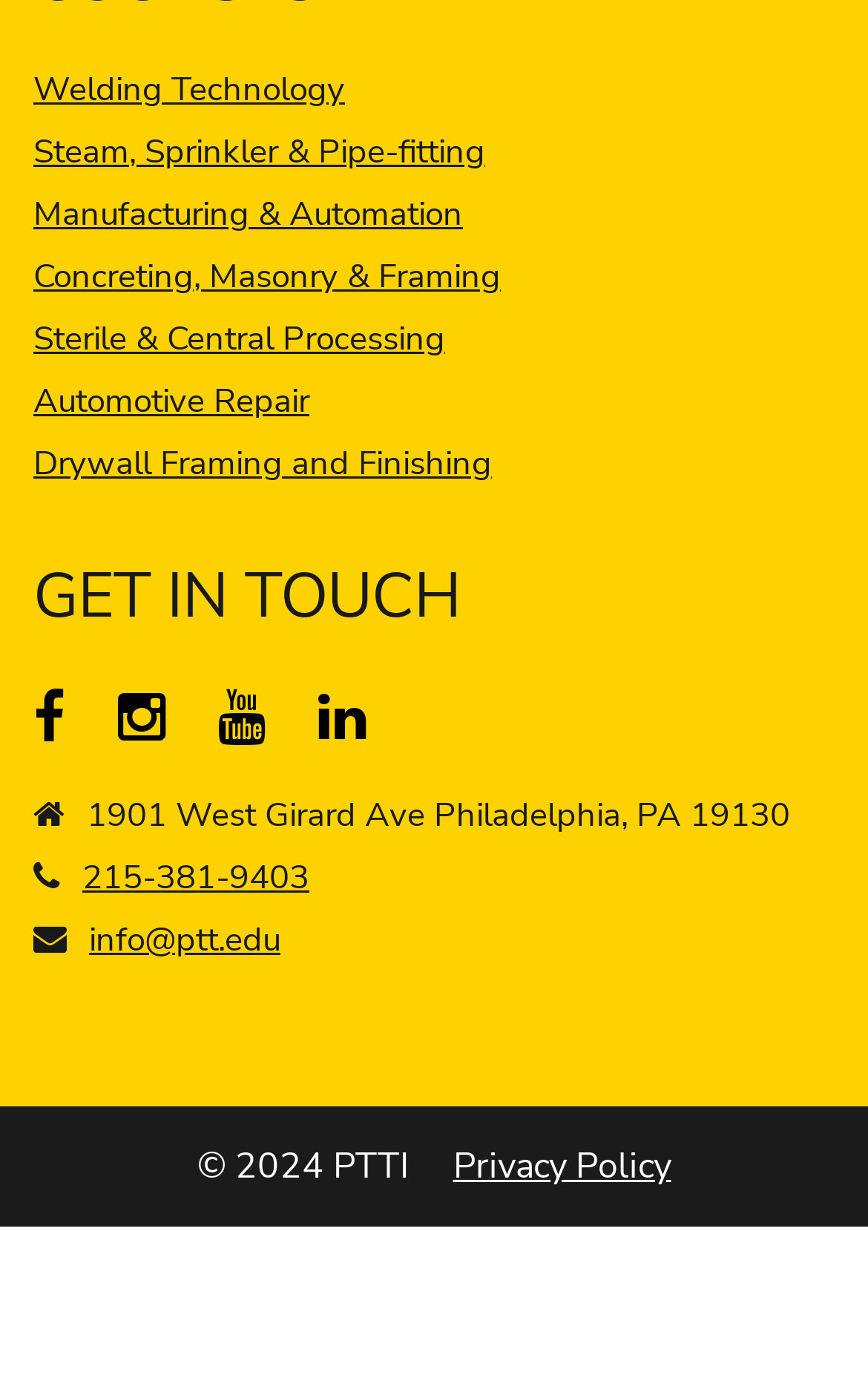Provide a thorough and detailed response to the question by examining the image: 
How many social media links are there?

I counted the number of link elements that correspond to social media platforms, which are Facebook, Instagram, YouTube, and LinkedIn, and found that there are 4 social media links.